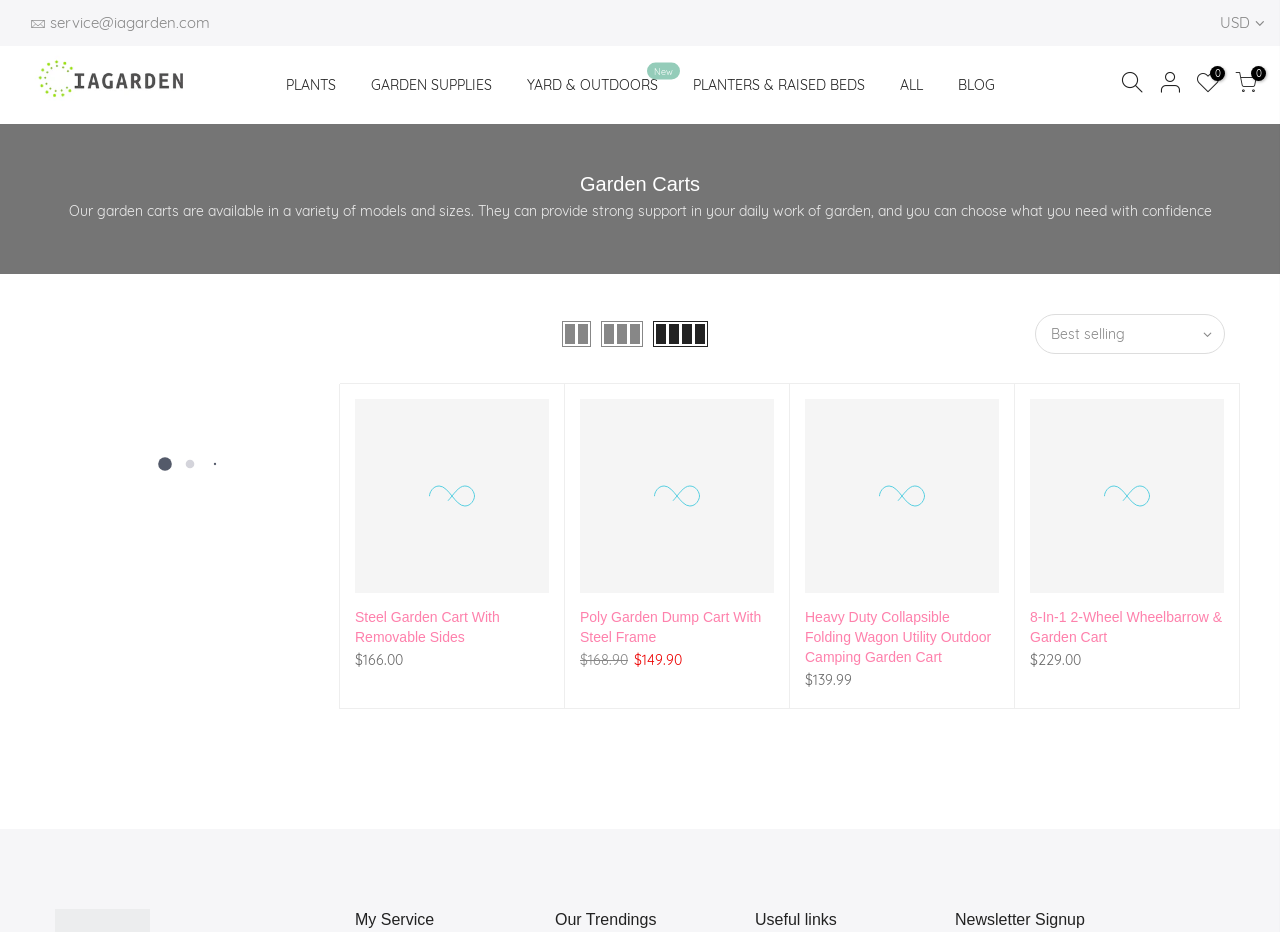Determine the bounding box coordinates (top-left x, top-left y, bottom-right x, bottom-right y) of the UI element described in the following text: PLANTERS & RAISED BEDS

[0.527, 0.059, 0.689, 0.124]